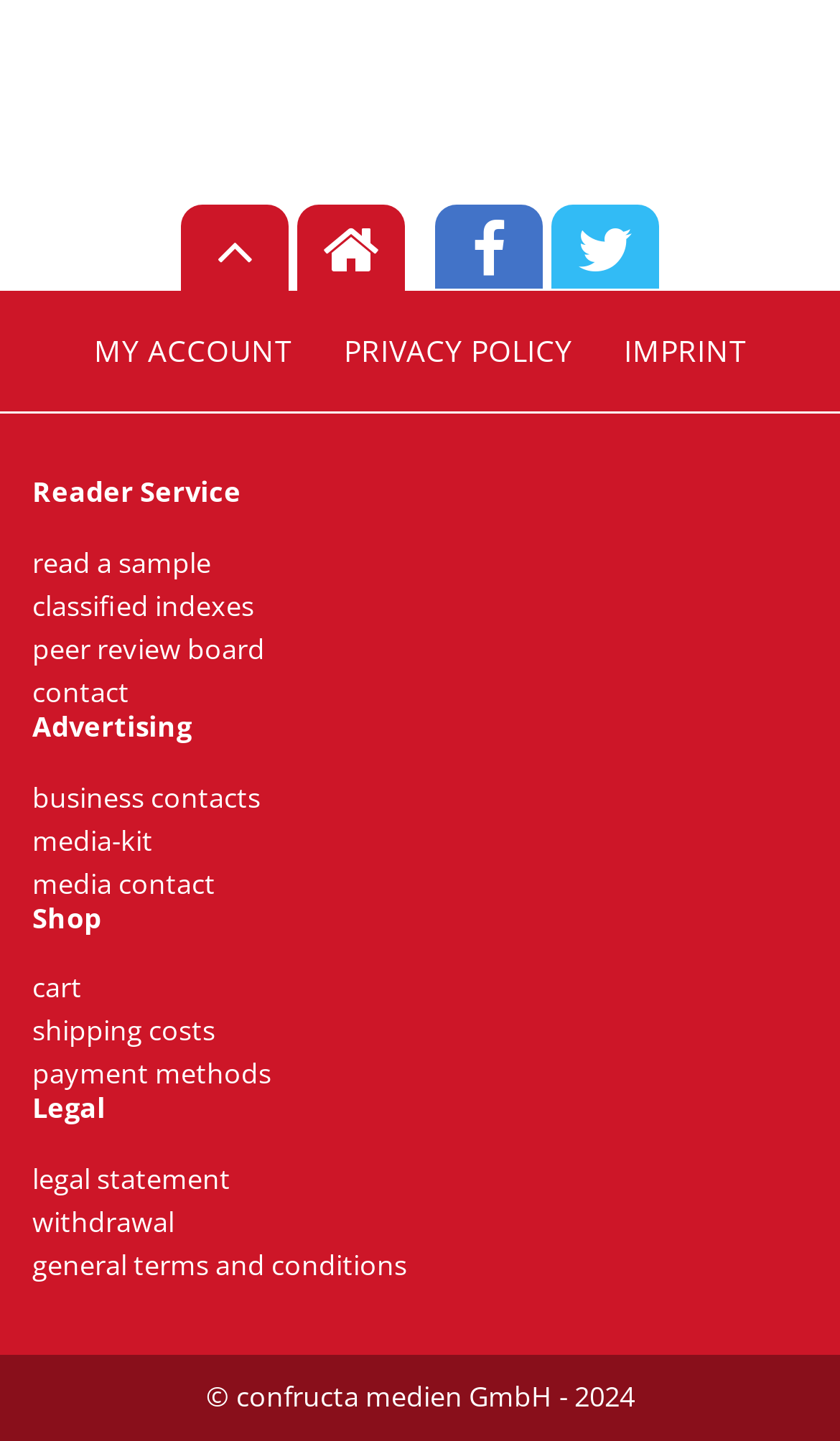Give a concise answer using only one word or phrase for this question:
What is the name of the company that owns the website?

confructa medien GmbH